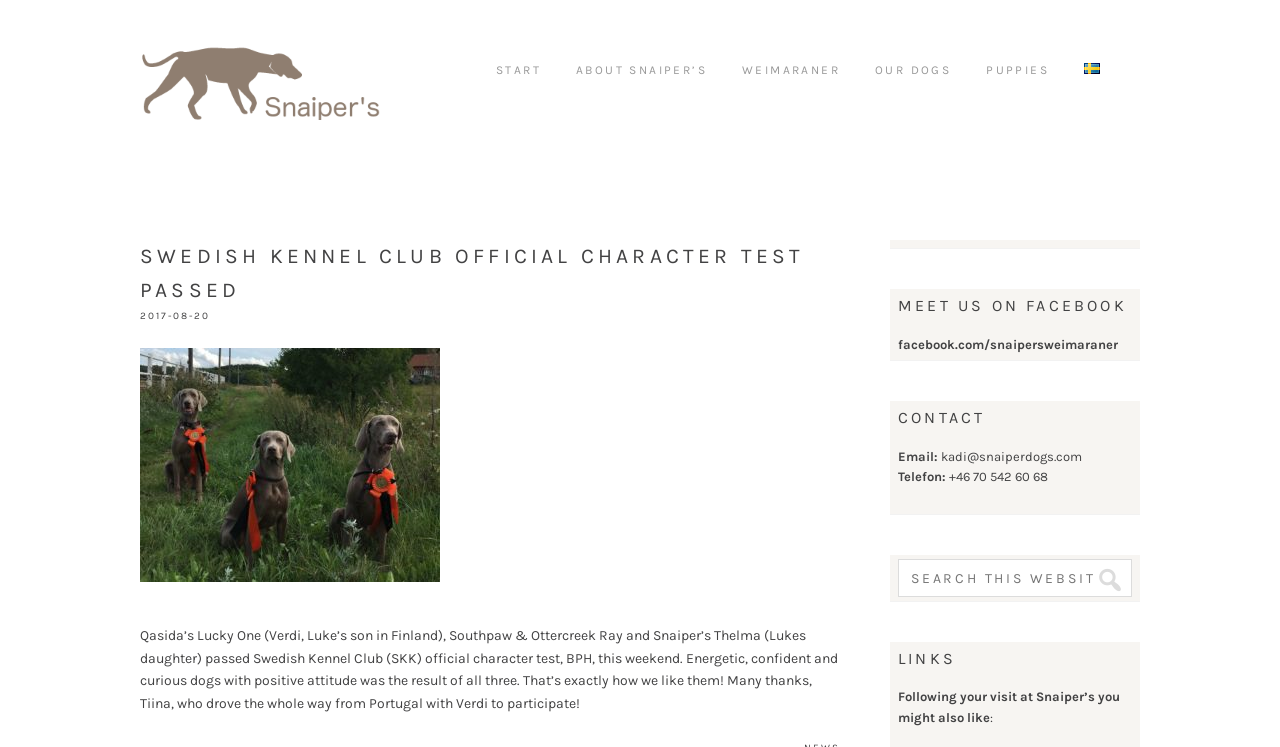What social media platform can you meet the breeder on?
Look at the screenshot and provide an in-depth answer.

The social media platform where you can meet the breeder can be found in the section that says 'MEET US ON FACEBOOK', with a link to their Facebook page.